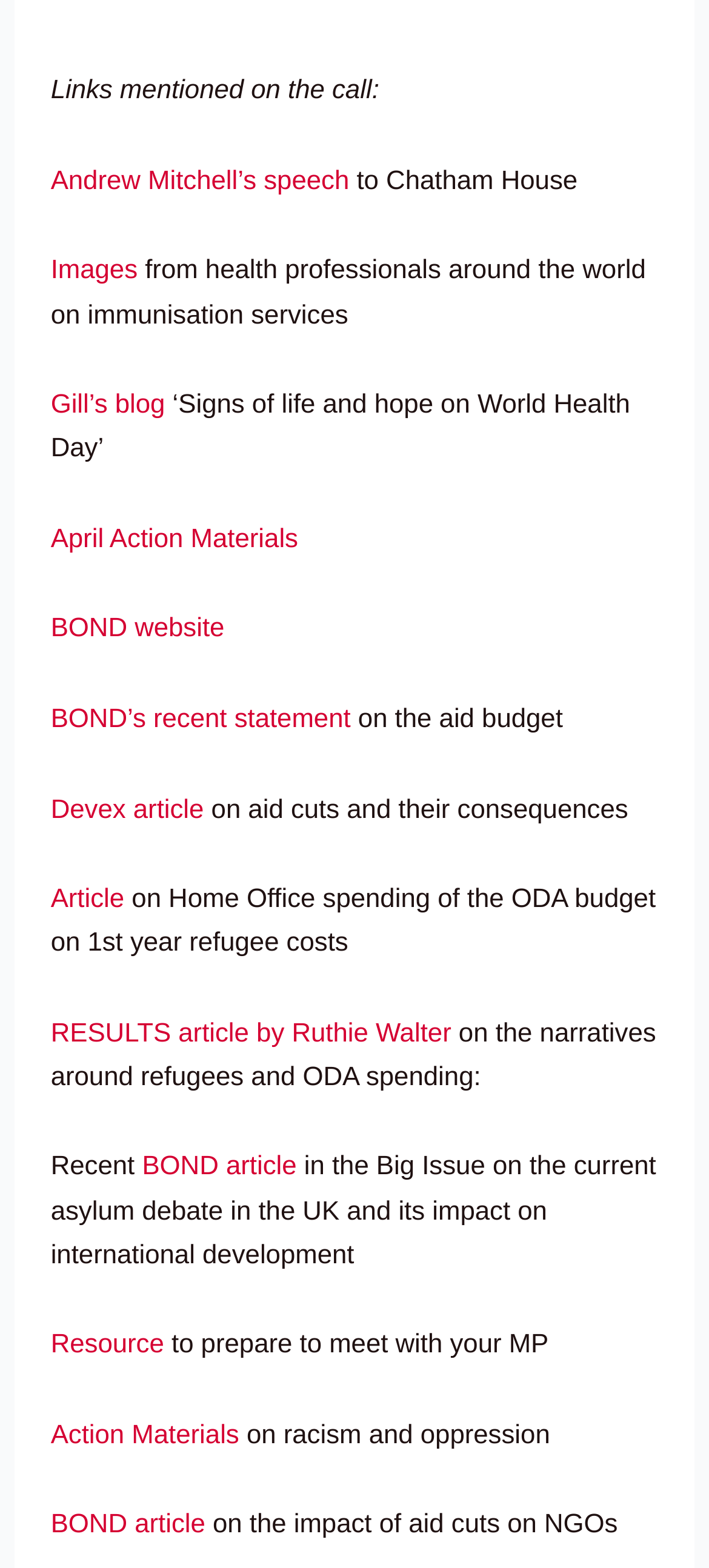Could you highlight the region that needs to be clicked to execute the instruction: "Read article on aid cuts and their consequences"?

[0.288, 0.507, 0.886, 0.526]